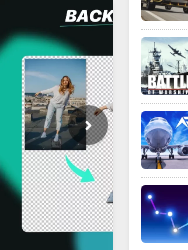Using the information from the screenshot, answer the following question thoroughly:
What is the purpose of the arrow pointing left?

The arrow pointing left below the image indicates the action of transferring or modifying the selected object, implying that the user can edit the extracted subject further.